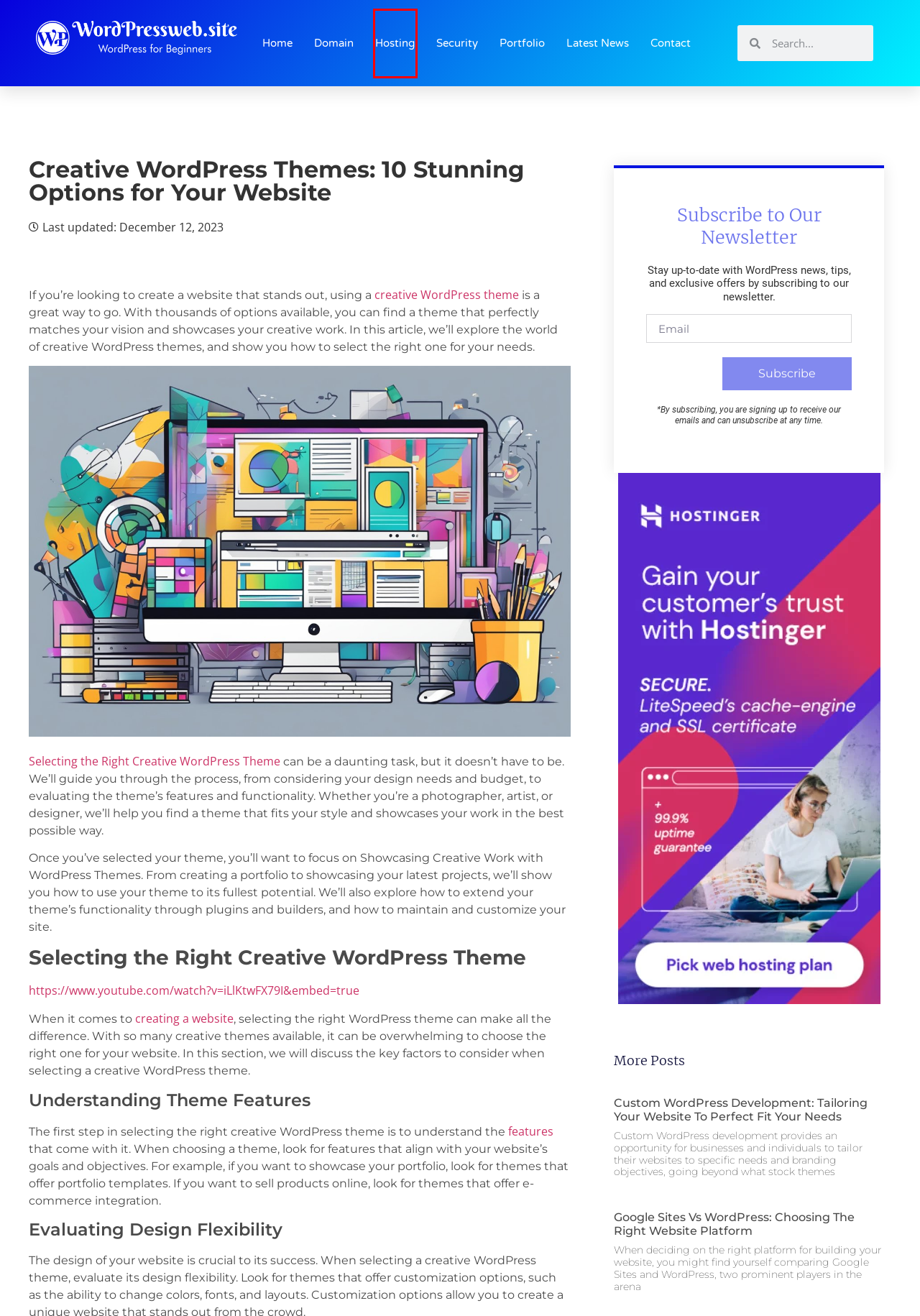You are presented with a screenshot of a webpage with a red bounding box. Select the webpage description that most closely matches the new webpage after clicking the element inside the red bounding box. The options are:
A. Hosting - Your Complete Guide to WordPress
B. A Beginner's Guide to WordPress Features ⏬ 👇
C. How to Choose the Right WordPress Theme for Your Website ⏬ 👇
D. Professional Custom Websites in 24 Hours
E. Useful Resources & Tips for WordPress Learners
F. Latest News - Your Complete Guide to WordPress
G. Google Sites vs WordPress: Choosing the Right Website Platform ⏬ 👇
H. The Advantages of Using WordPress for Your Website

A